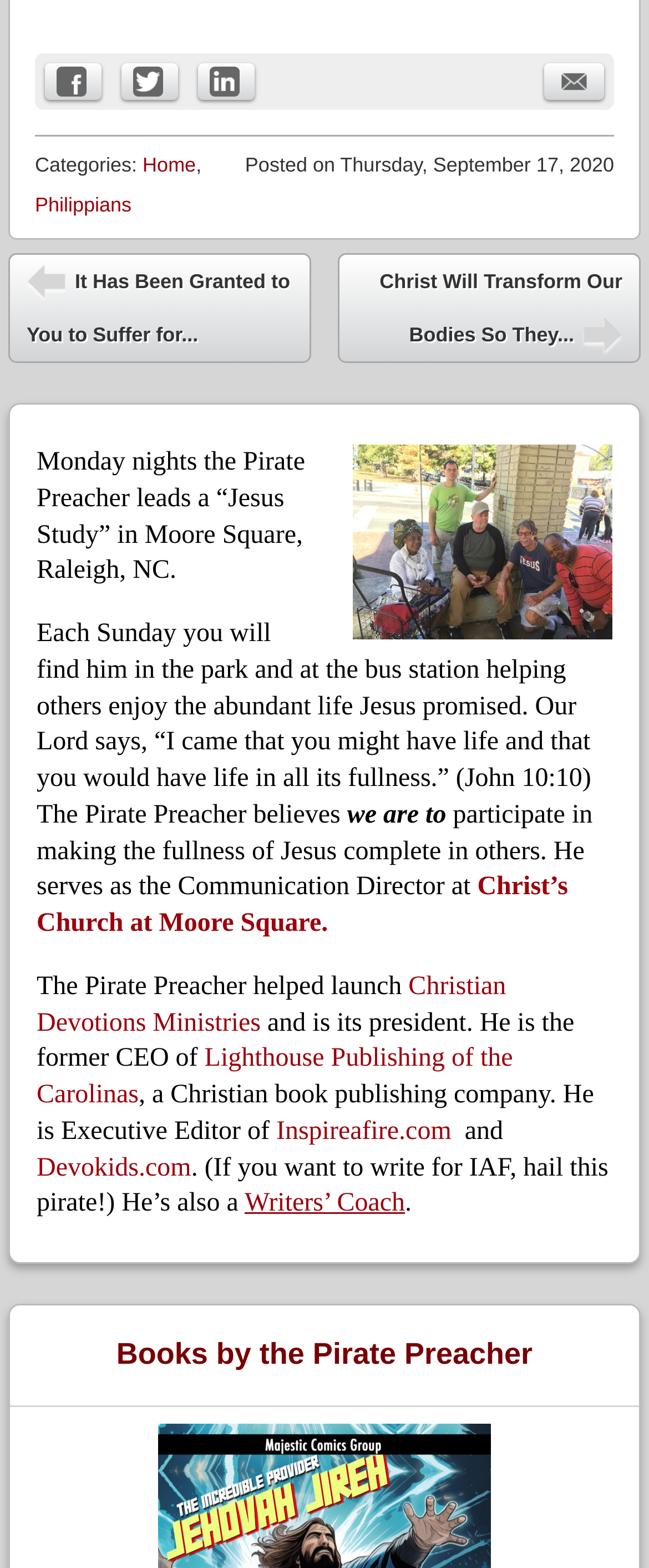What is the title of the previous post?
Please respond to the question with as much detail as possible.

I looked at the post navigation section and found the link '⬅ It Has Been Granted to You to Suffer for...' which is likely the title of the previous post.